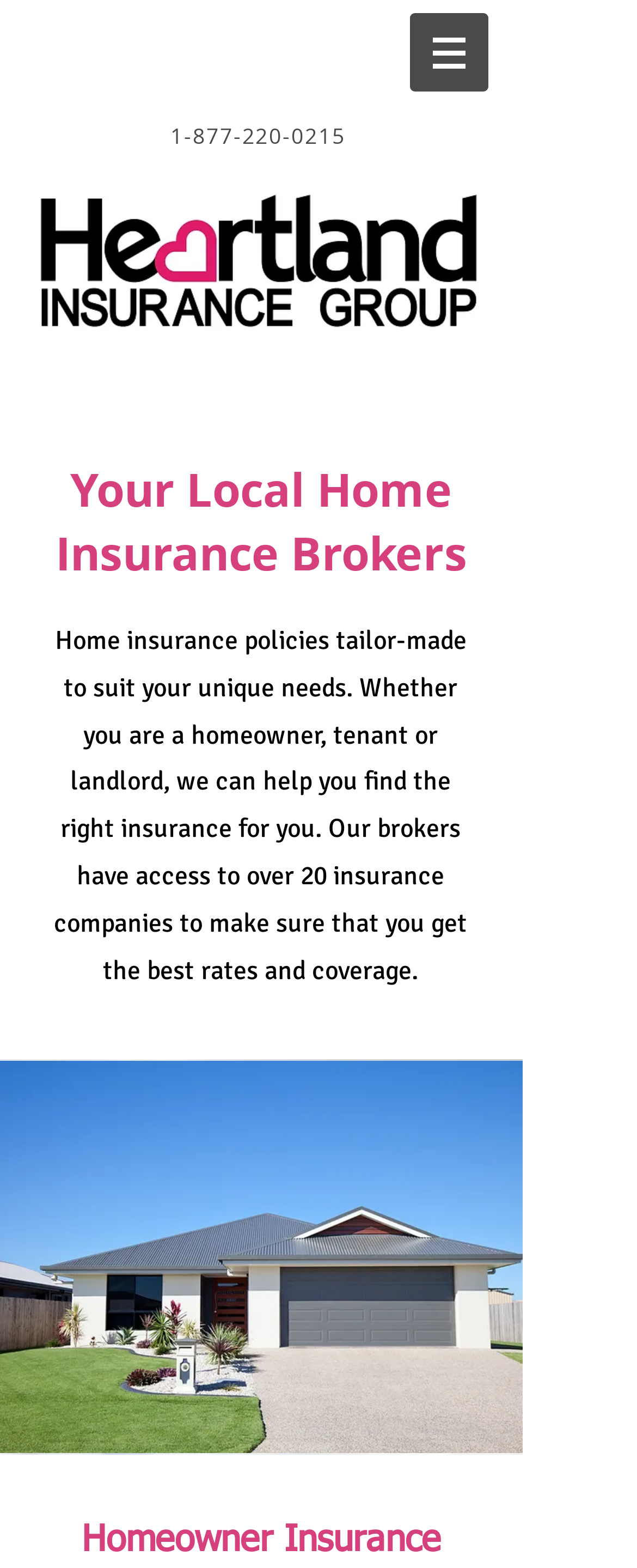Find the main header of the webpage and produce its text content.

Your Local Home Insurance Brokers